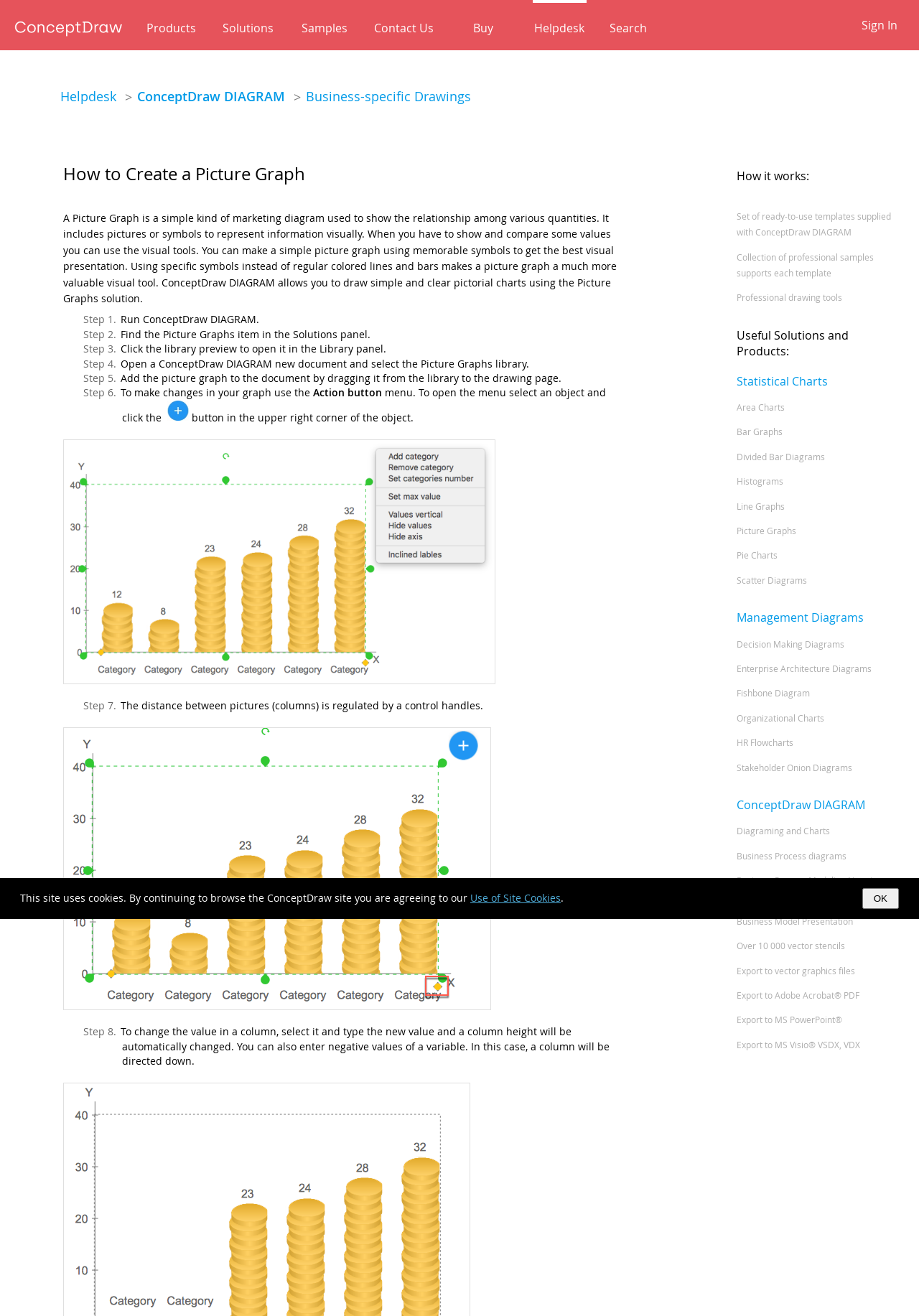Please identify the bounding box coordinates of the area that needs to be clicked to fulfill the following instruction: "Create a new picture graph."

[0.149, 0.067, 0.31, 0.08]